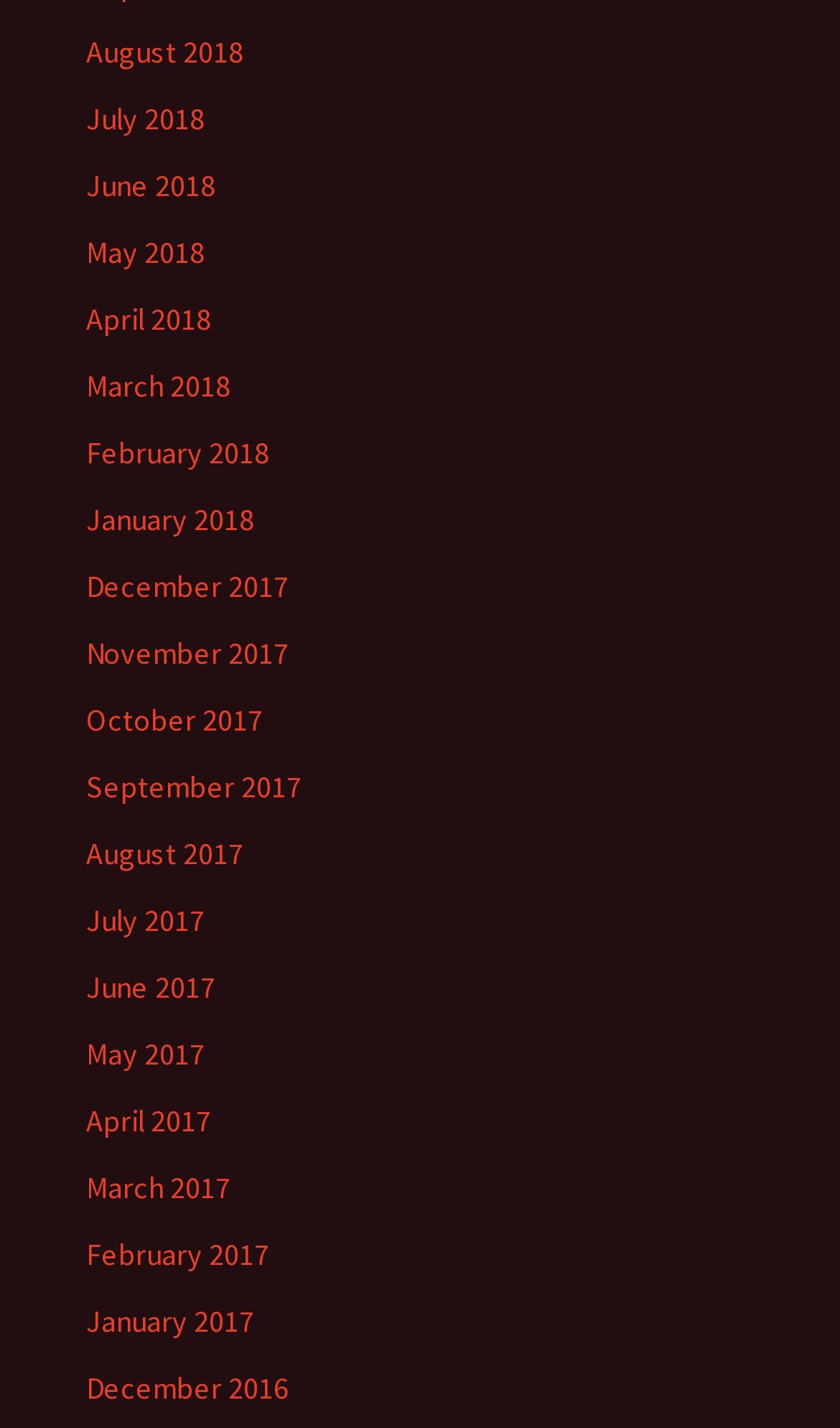Answer the question with a brief word or phrase:
What is the pattern of the months listed?

Monthly from 2018 to 2016